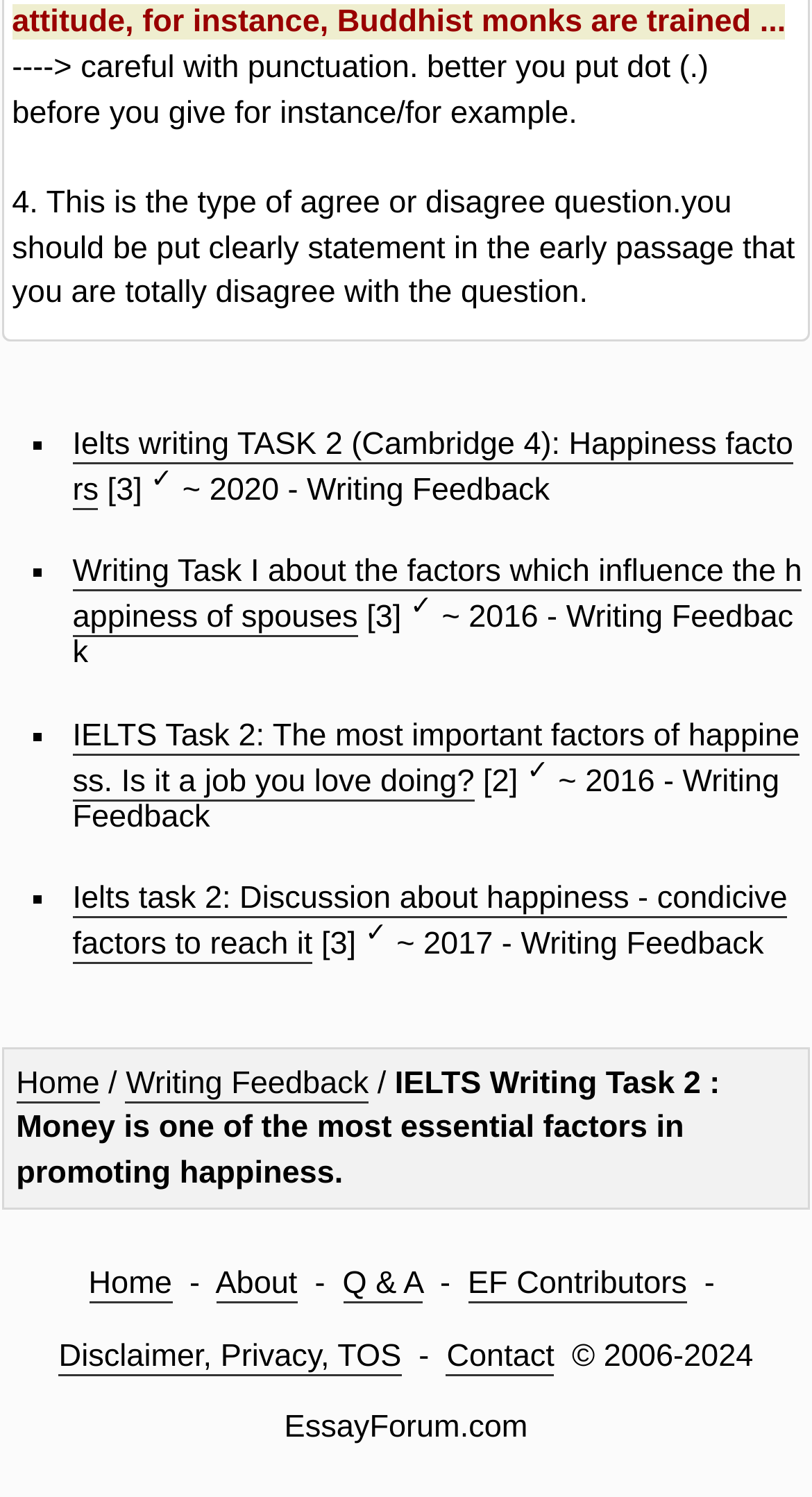Please determine the bounding box coordinates for the element that should be clicked to follow these instructions: "Click on 'Writing Task I about the factors which influence the happiness of spouses'".

[0.089, 0.37, 0.988, 0.426]